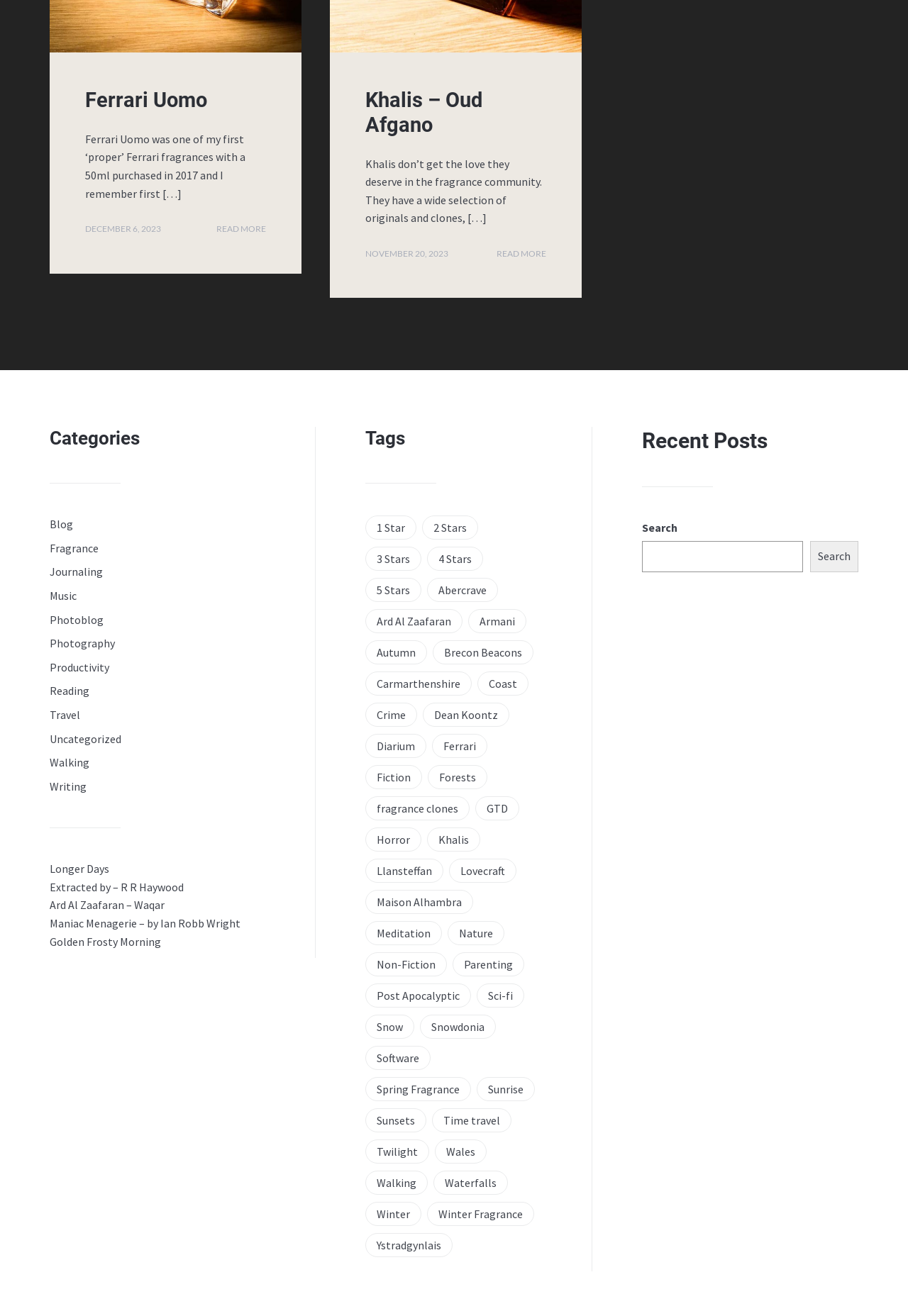How many categories are there?
Refer to the image and provide a one-word or short phrase answer.

14